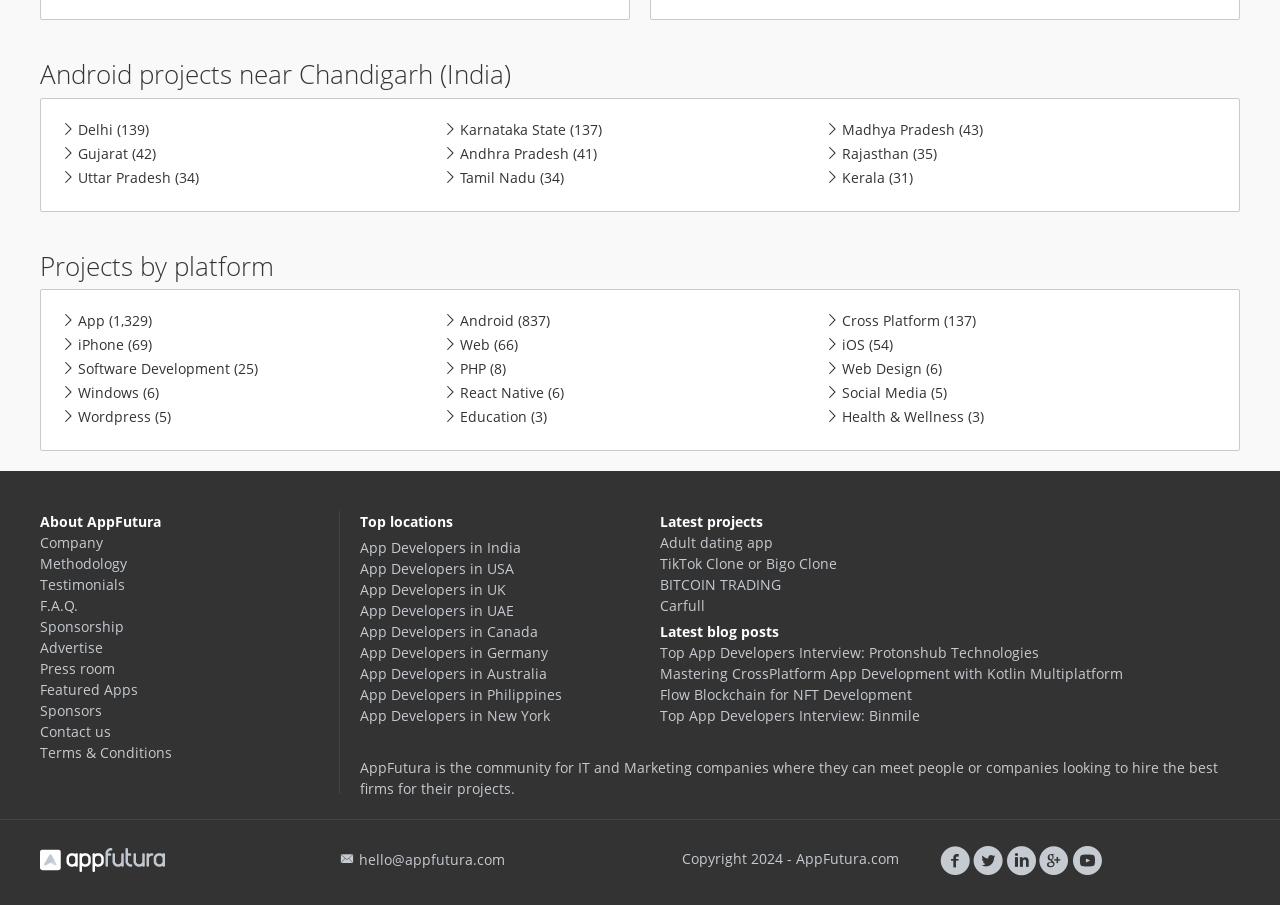Identify the bounding box coordinates of the area that should be clicked in order to complete the given instruction: "Learn about 'AppFutura' company". The bounding box coordinates should be four float numbers between 0 and 1, i.e., [left, top, right, bottom].

[0.031, 0.589, 0.08, 0.61]